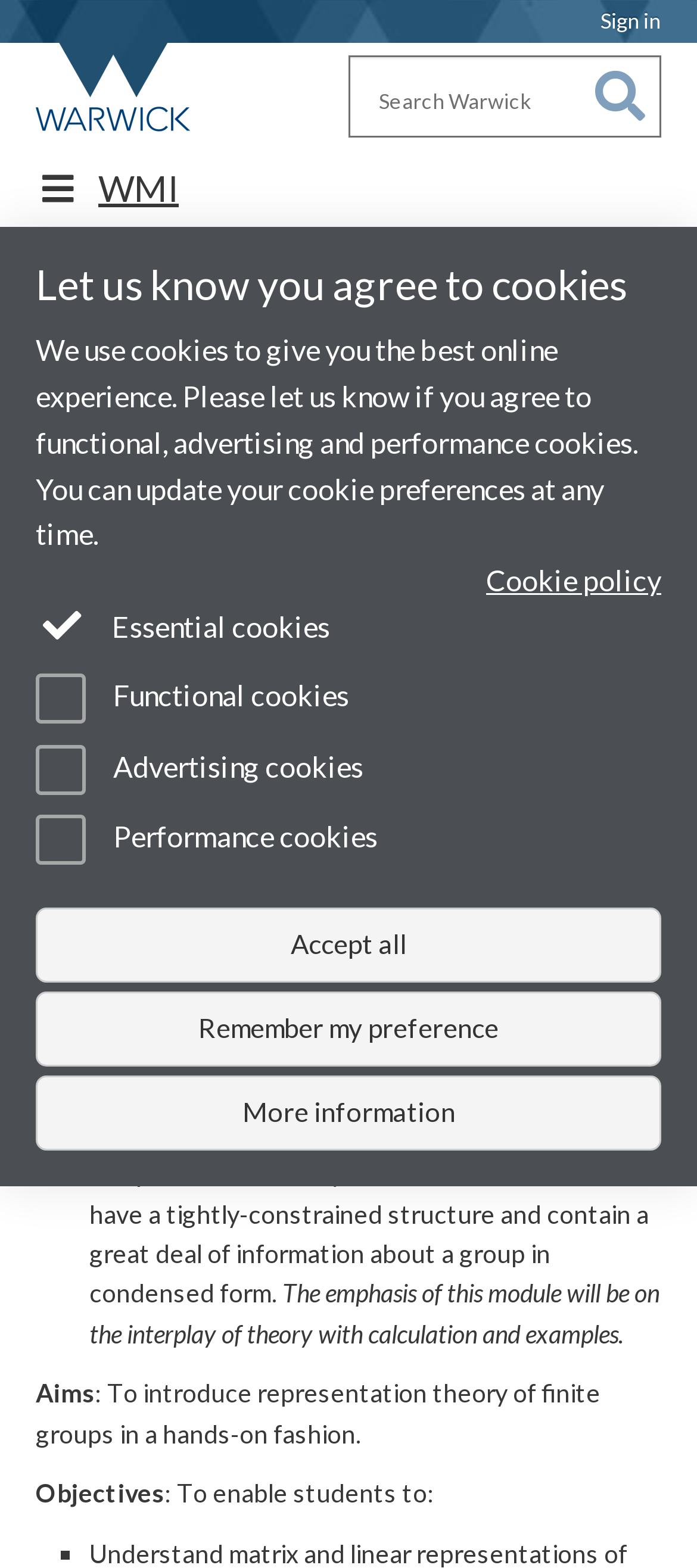What are the types of cookies used on this website? Examine the screenshot and reply using just one word or a brief phrase.

Essential, Functional, Advertising, and Performance